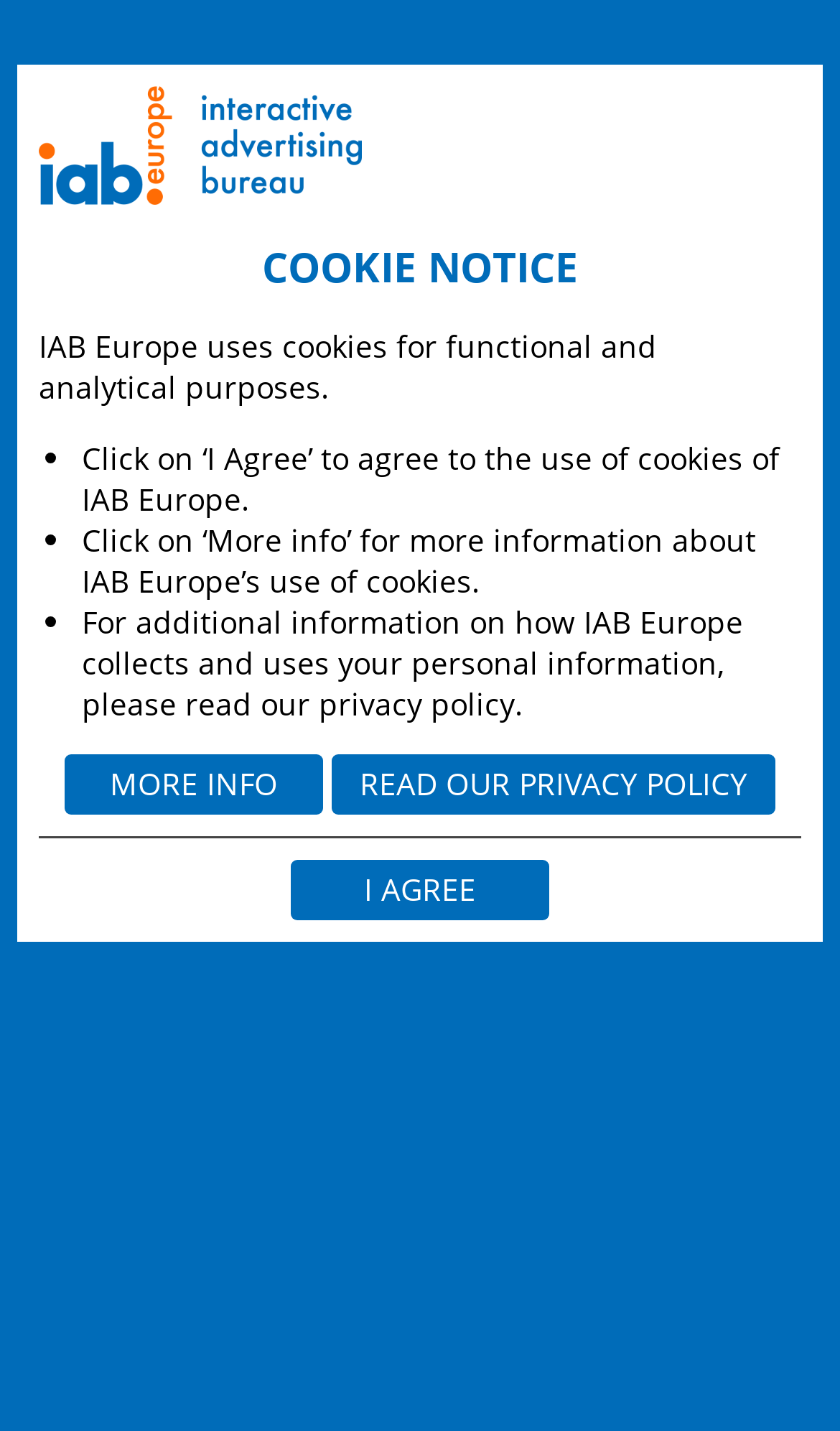What is the position of the 'MORE INFO' button?
Please use the image to provide a one-word or short phrase answer.

middle